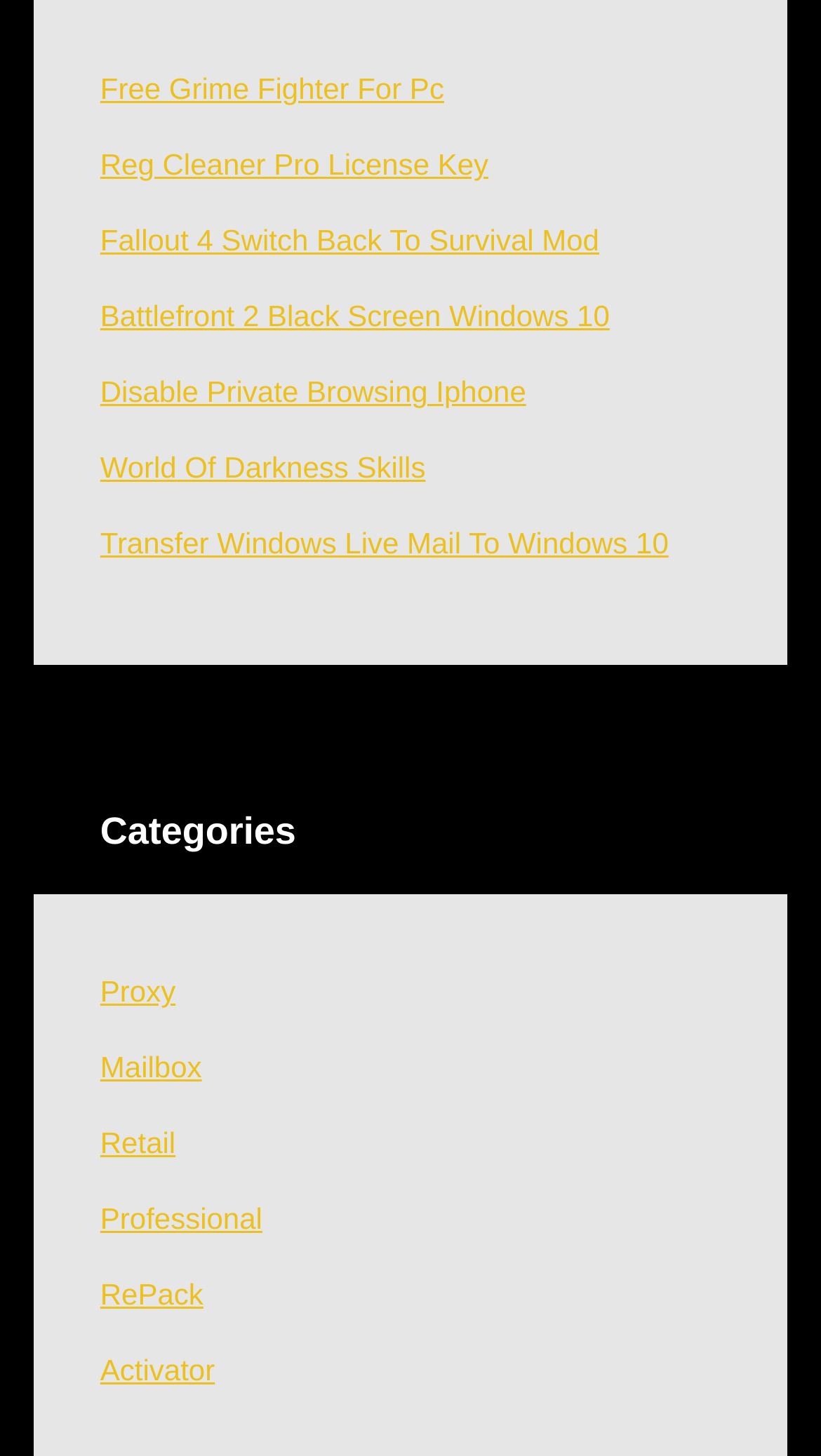Locate the bounding box coordinates of the clickable part needed for the task: "Go to the page about World of Darkness Skills".

[0.122, 0.31, 0.518, 0.333]